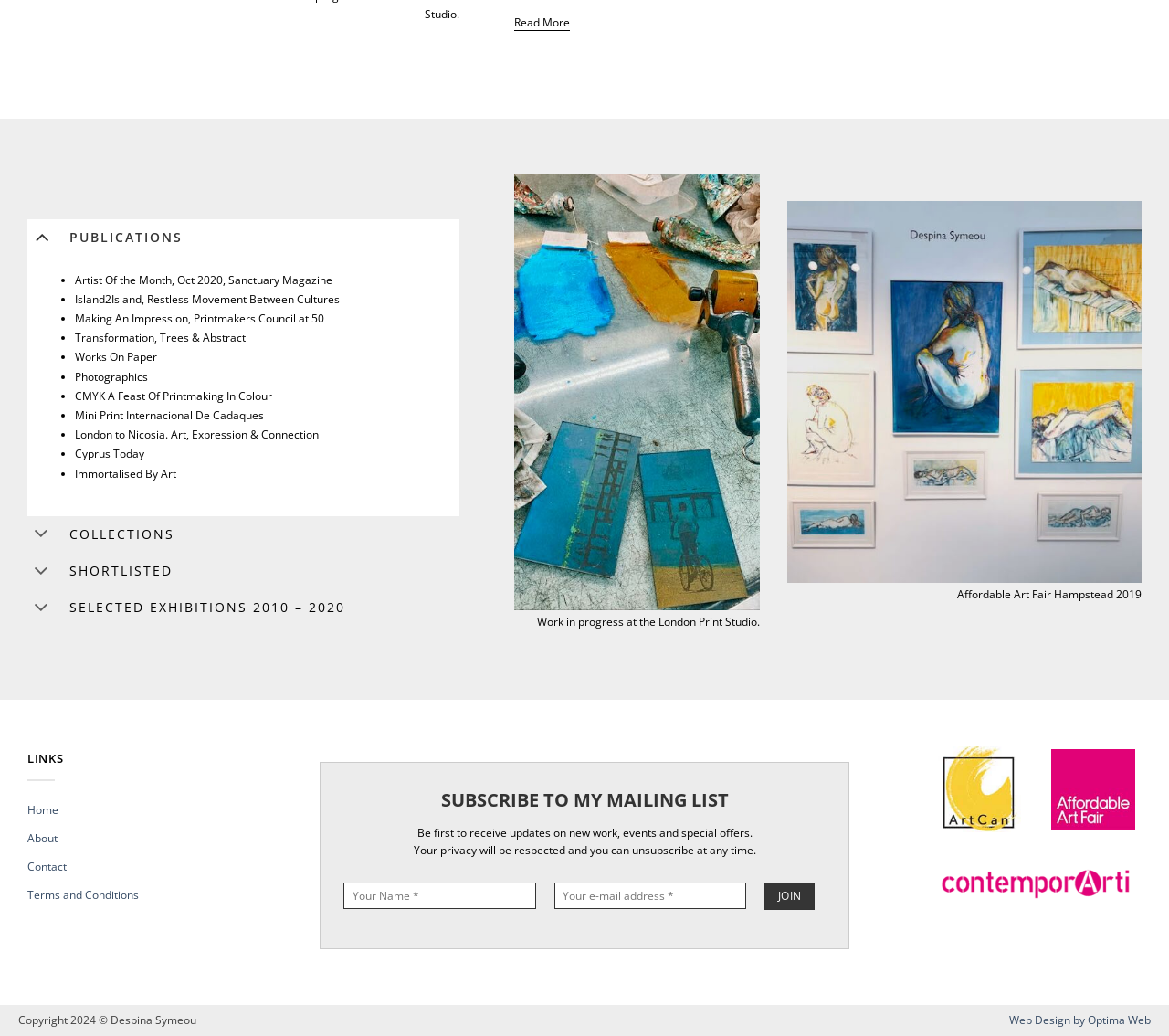Bounding box coordinates should be in the format (top-left x, top-left y, bottom-right x, bottom-right y) and all values should be floating point numbers between 0 and 1. Determine the bounding box coordinate for the UI element described as: parent_node: SHORTLISTED aria-label="Toggle"

[0.023, 0.537, 0.048, 0.567]